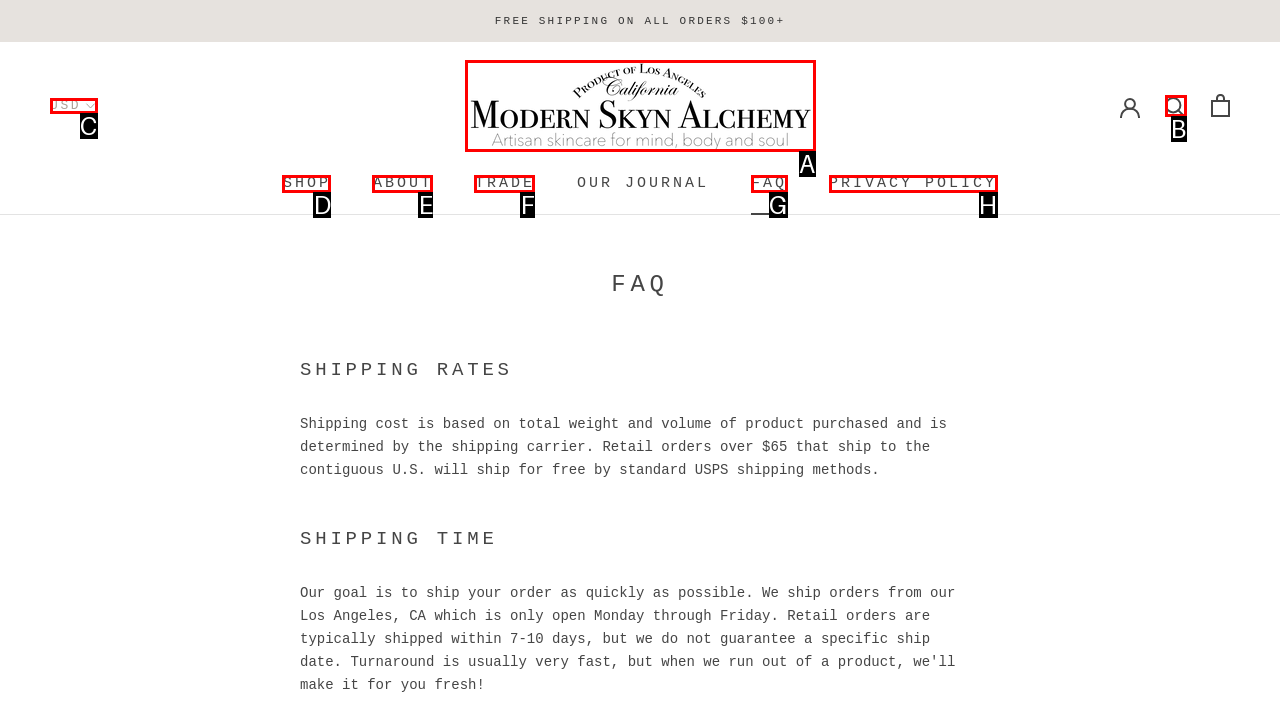Looking at the description: Availle’s Audiobooks, identify which option is the best match and respond directly with the letter of that option.

None